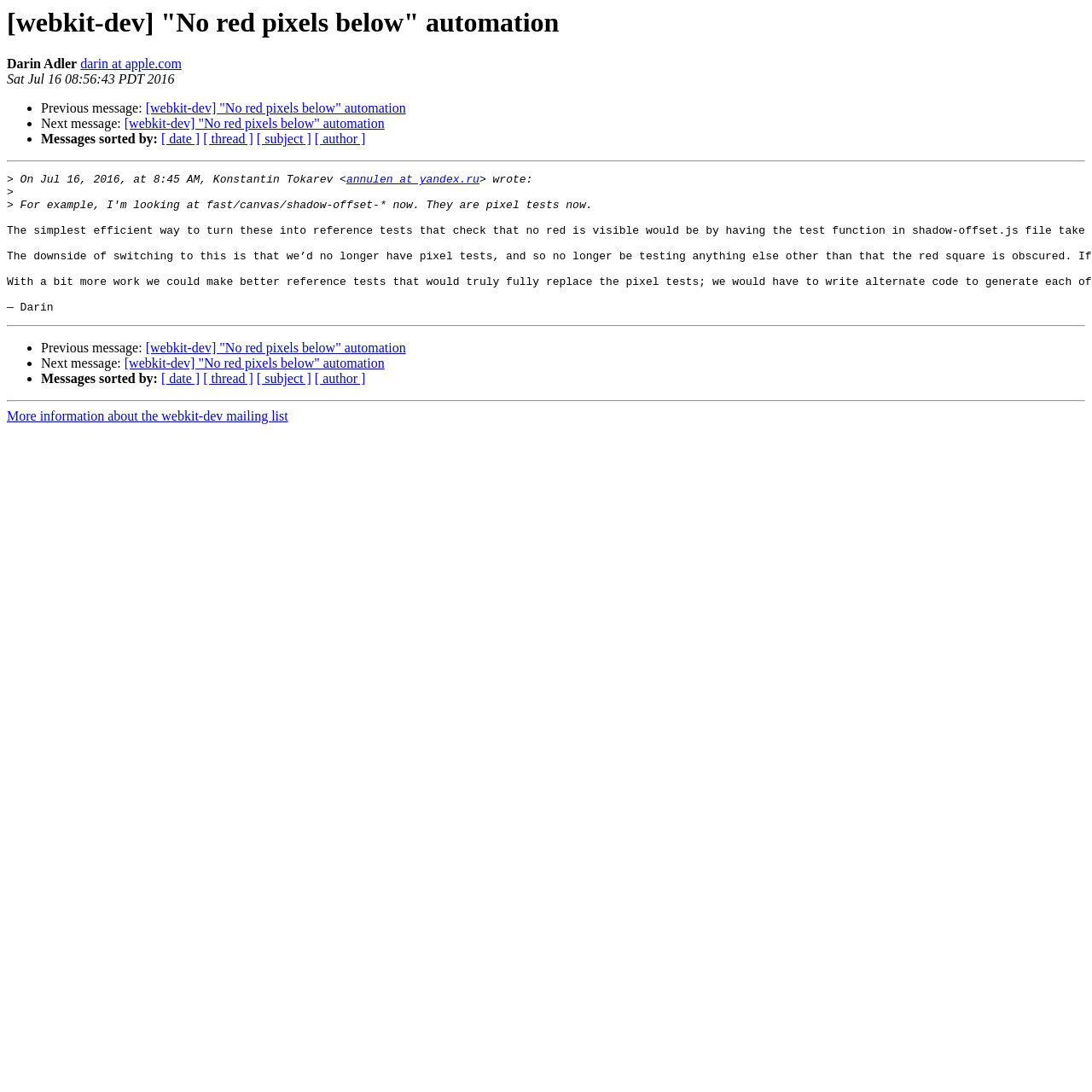Please identify the bounding box coordinates of the region to click in order to complete the given instruction: "Sort messages by date". The coordinates should be four float numbers between 0 and 1, i.e., [left, top, right, bottom].

[0.148, 0.121, 0.183, 0.134]